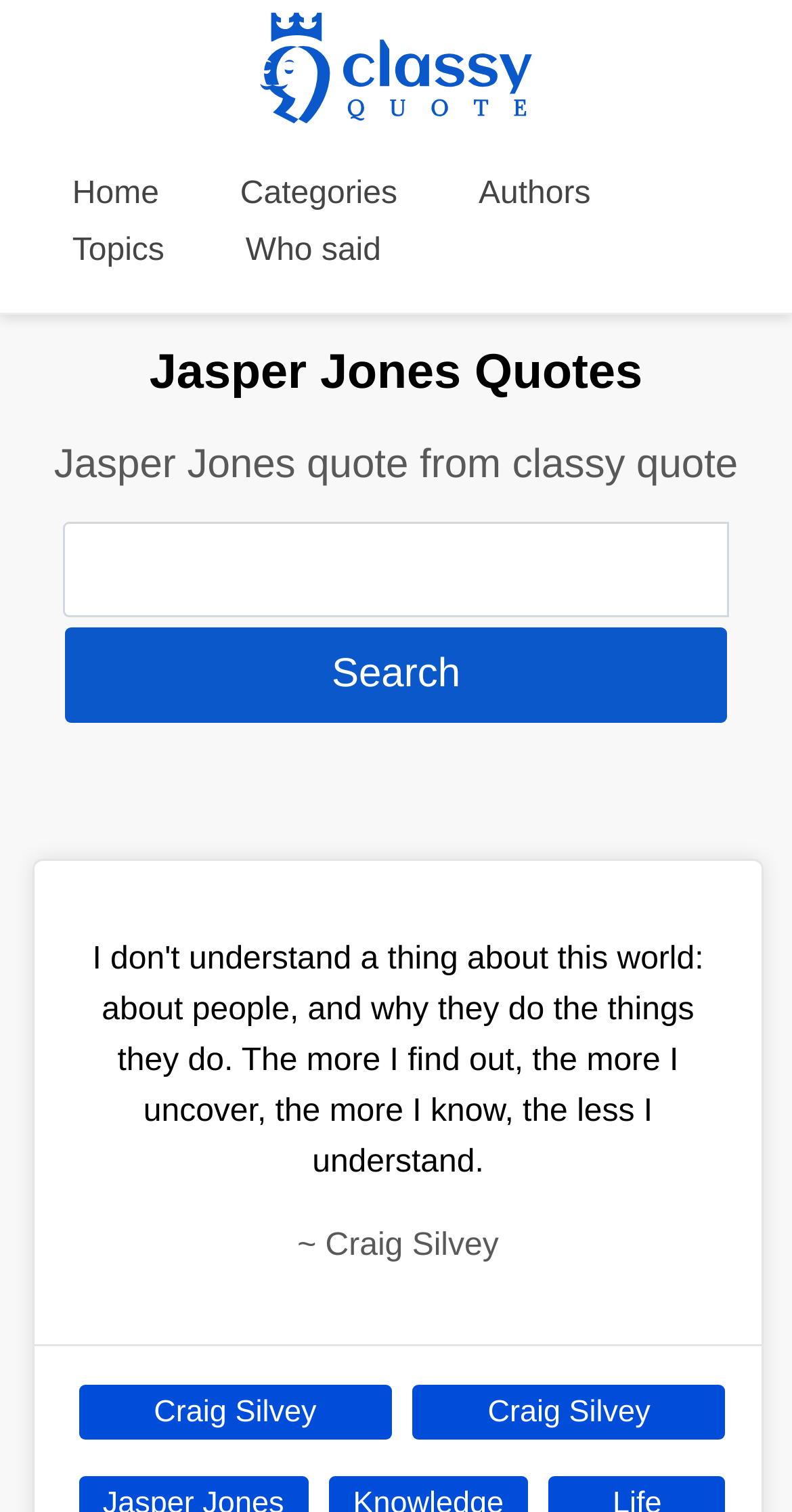Please identify the coordinates of the bounding box that should be clicked to fulfill this instruction: "View Jasper Jones quotes".

[0.051, 0.292, 0.949, 0.323]